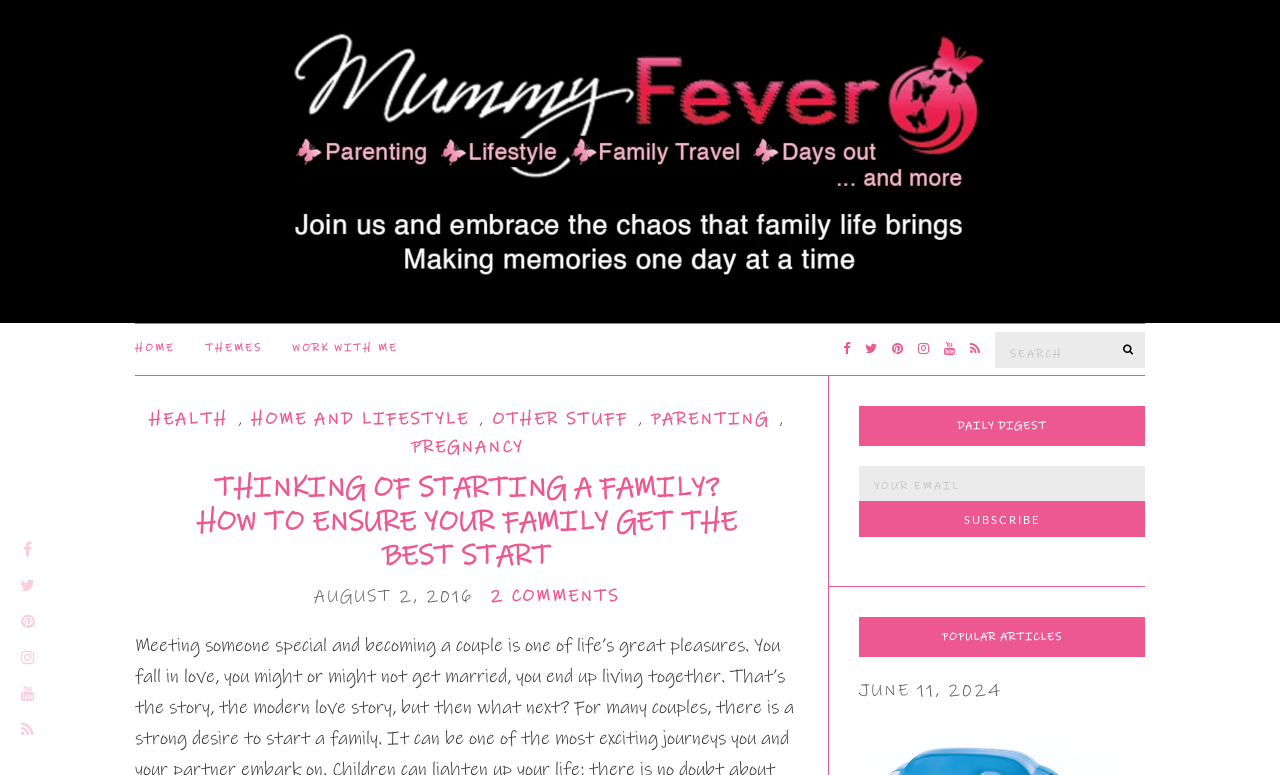Identify the bounding box coordinates of the section that should be clicked to achieve the task described: "Click on the Mummy Fever logo".

[0.227, 0.039, 0.773, 0.359]